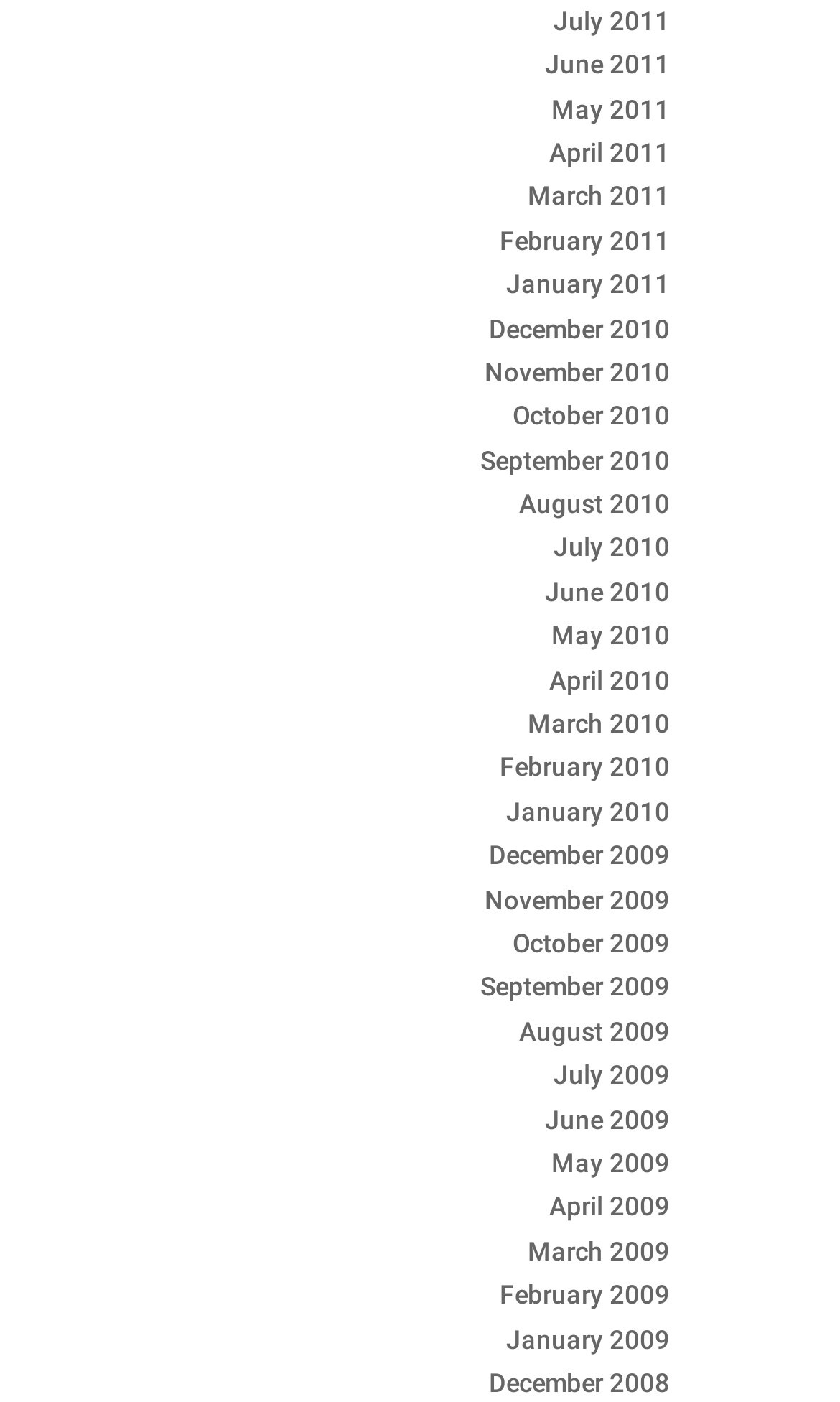Ascertain the bounding box coordinates for the UI element detailed here: "May 2011". The coordinates should be provided as [left, top, right, bottom] with each value being a float between 0 and 1.

[0.656, 0.067, 0.797, 0.088]